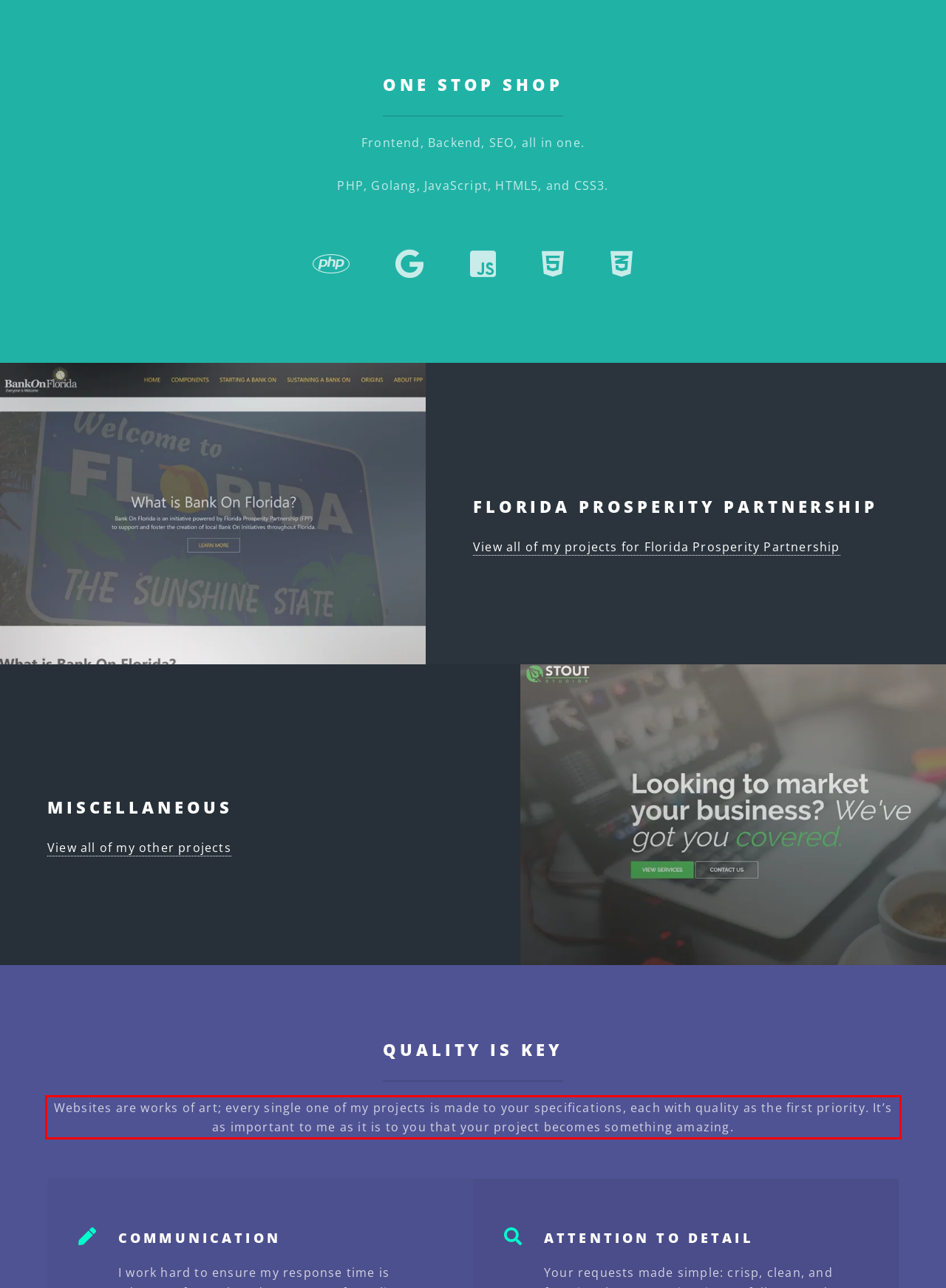You are provided with a screenshot of a webpage that includes a UI element enclosed in a red rectangle. Extract the text content inside this red rectangle.

Websites are works of art; every single one of my projects is made to your specifications, each with quality as the first priority. It’s as important to me as it is to you that your project becomes something amazing.